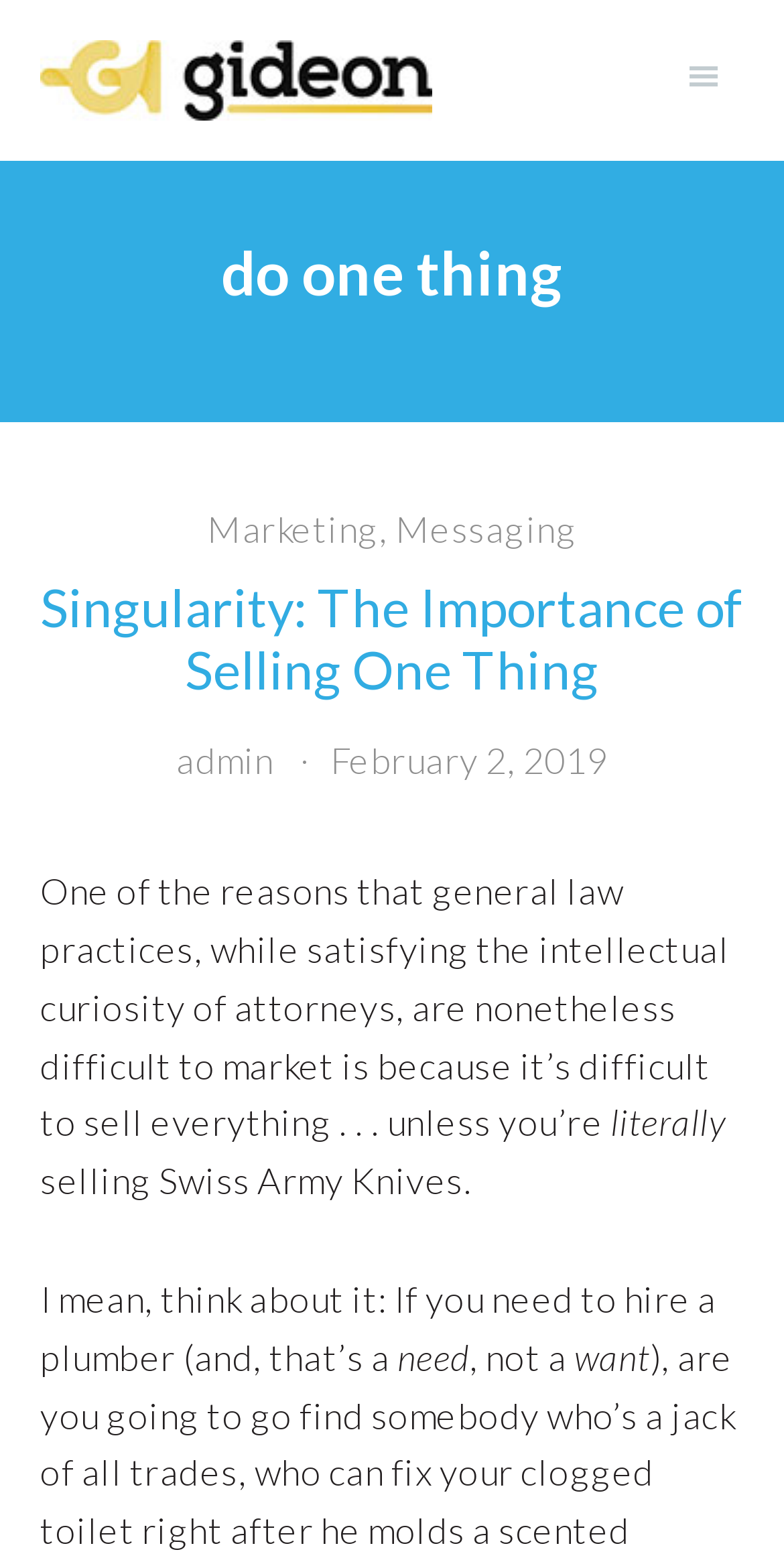Please locate the UI element described by "Marketing" and provide its bounding box coordinates.

[0.264, 0.324, 0.483, 0.353]